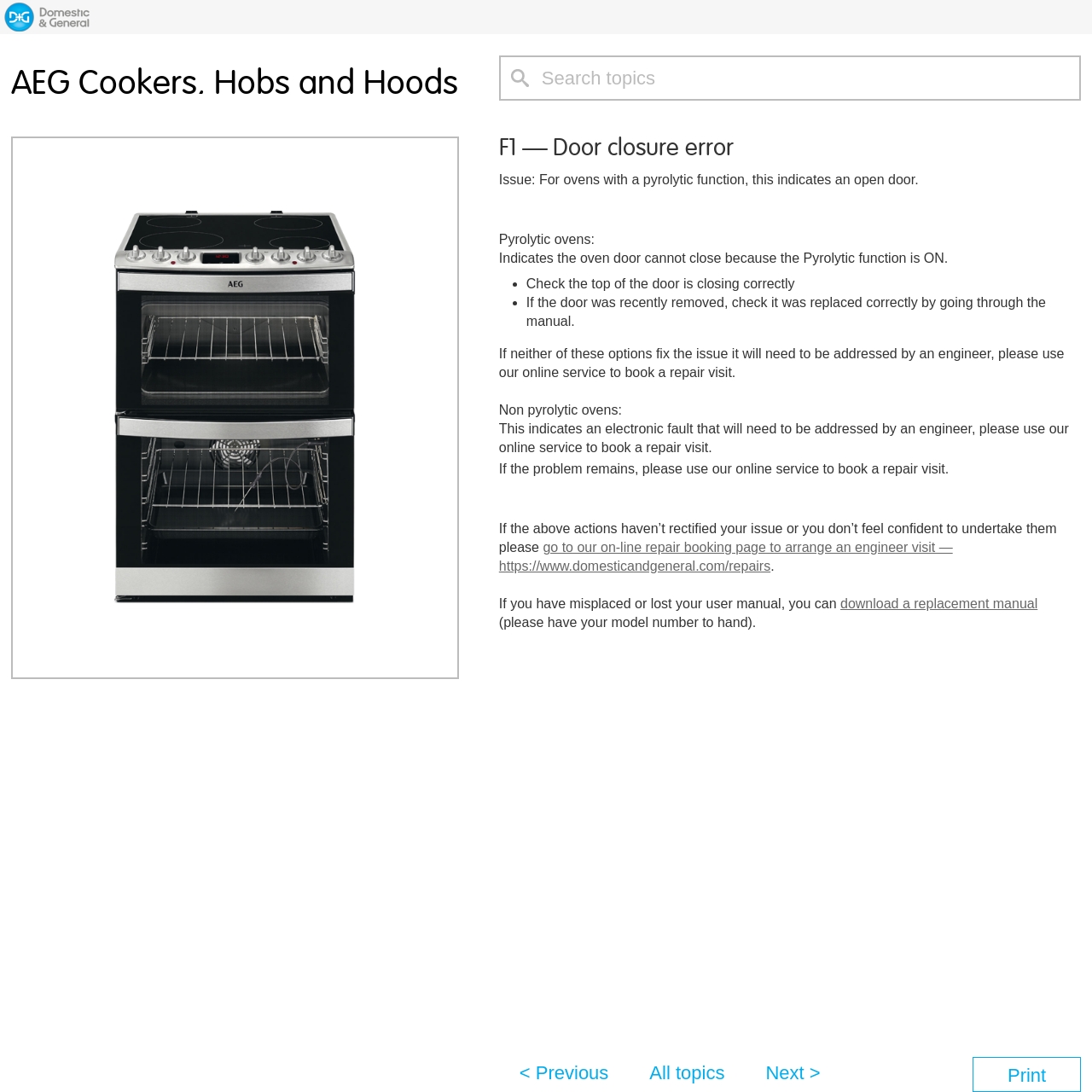Identify the bounding box coordinates of the HTML element based on this description: "Next".

[0.701, 0.973, 0.736, 0.992]